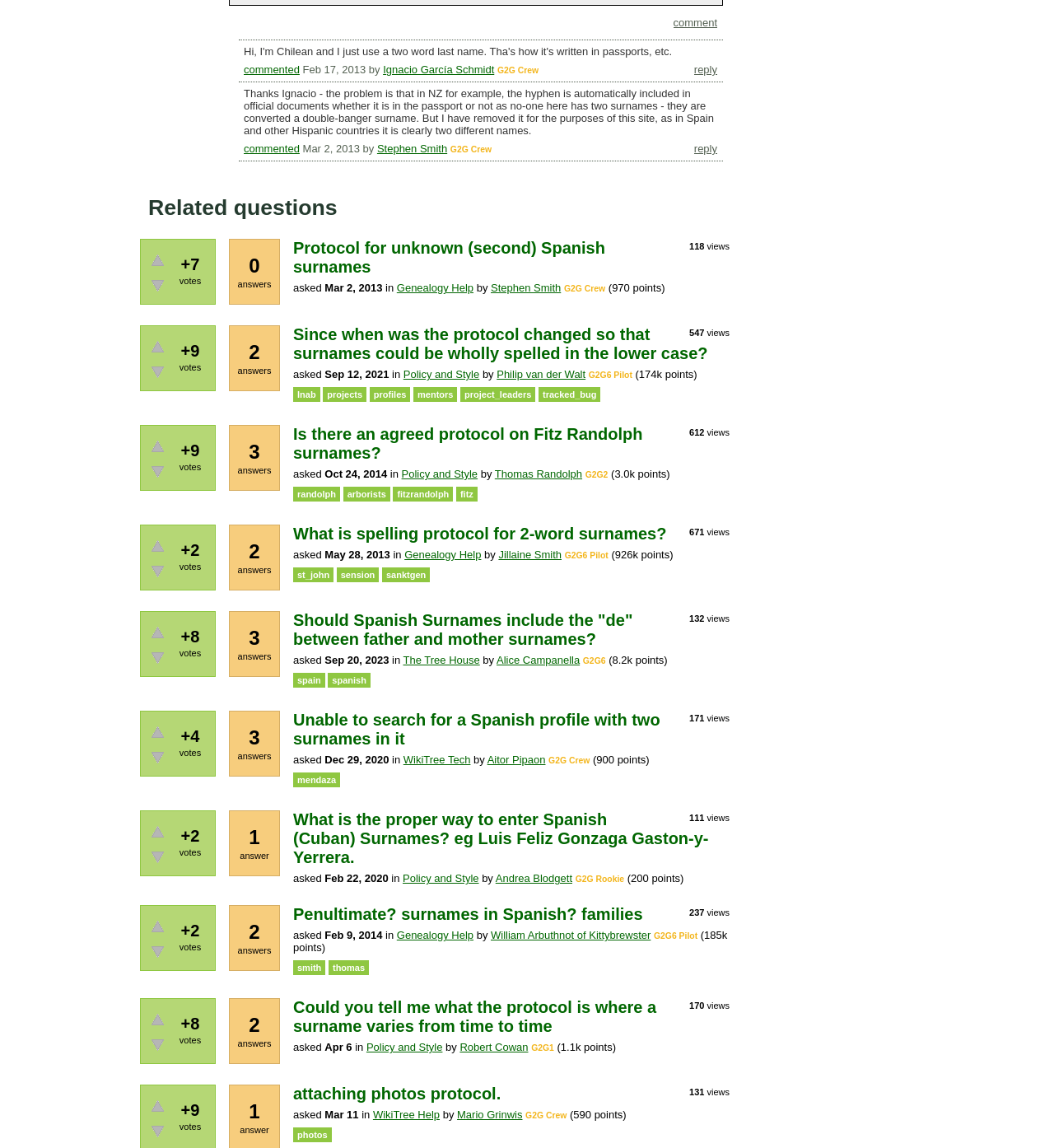Locate the bounding box of the UI element defined by this description: "William Arbuthnot of Kittybrewster". The coordinates should be given as four float numbers between 0 and 1, formatted as [left, top, right, bottom].

[0.466, 0.809, 0.617, 0.82]